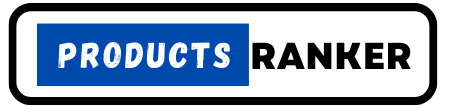What is the purpose of the button?
Carefully examine the image and provide a detailed answer to the question.

The purpose of the button is to guide users toward product rankings or reviews, as stated in the caption, which implies that the button is intended to help visitors make informed purchasing decisions.